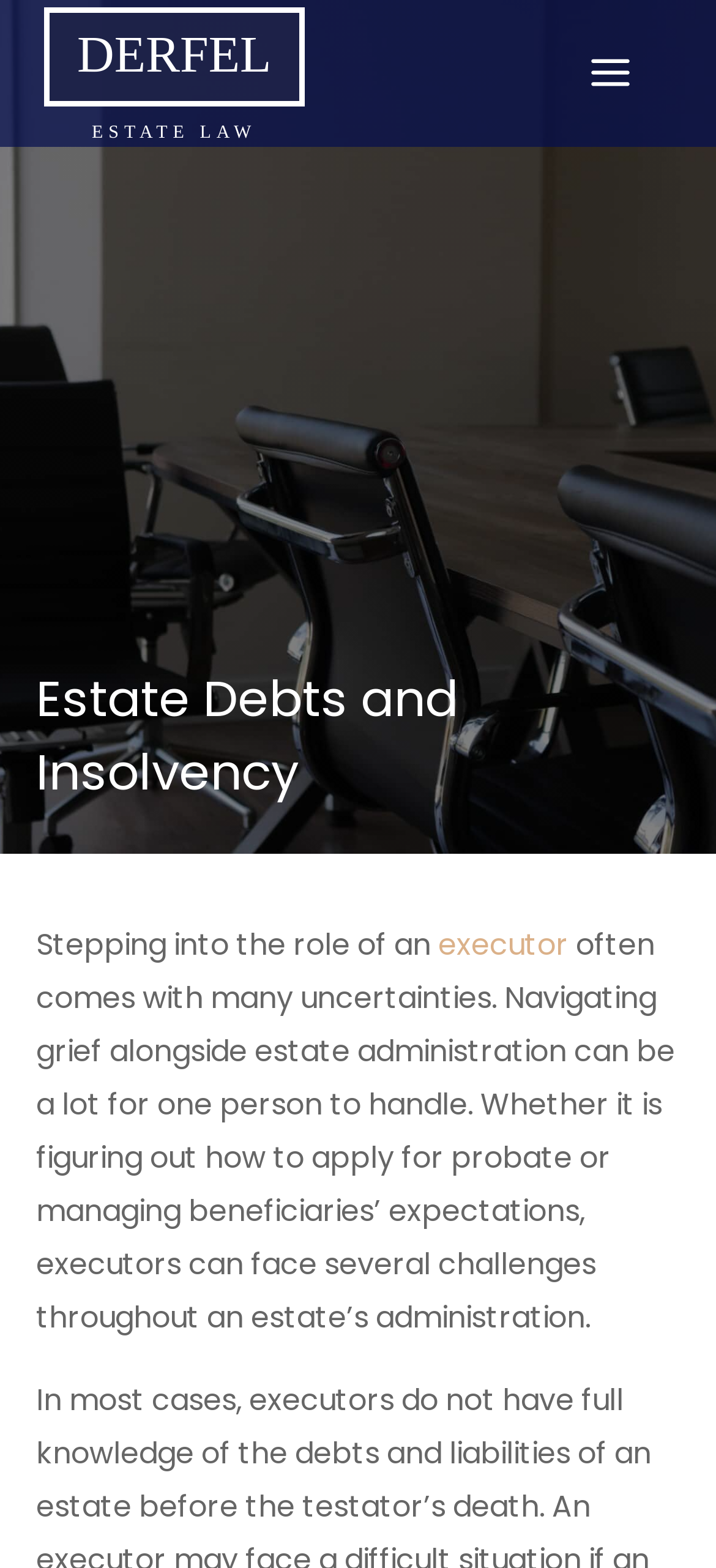Describe all the key features and sections of the webpage thoroughly.

The webpage appears to be a law firm's website, specifically focused on estate litigation. At the top-left corner, there is a link to "Skip to content". Below this, the law firm's name "DERFEL" is prominently displayed in a heading, with a link to the firm's name situated below it. To the right of the firm's name, there is a static text "ESTATE LAW".

On the top-right corner, there is a button to "Open menu", which is currently not expanded. When expanded, it reveals a heading "Estate Debts and Insolvency" followed by a paragraph of text. This paragraph starts with "Stepping into the role of an executor" and continues to discuss the challenges that executors may face during estate administration, including navigating grief and managing beneficiaries' expectations.

Overall, the webpage appears to be providing information and resources related to estate litigation, with a focus on the challenges faced by executors.